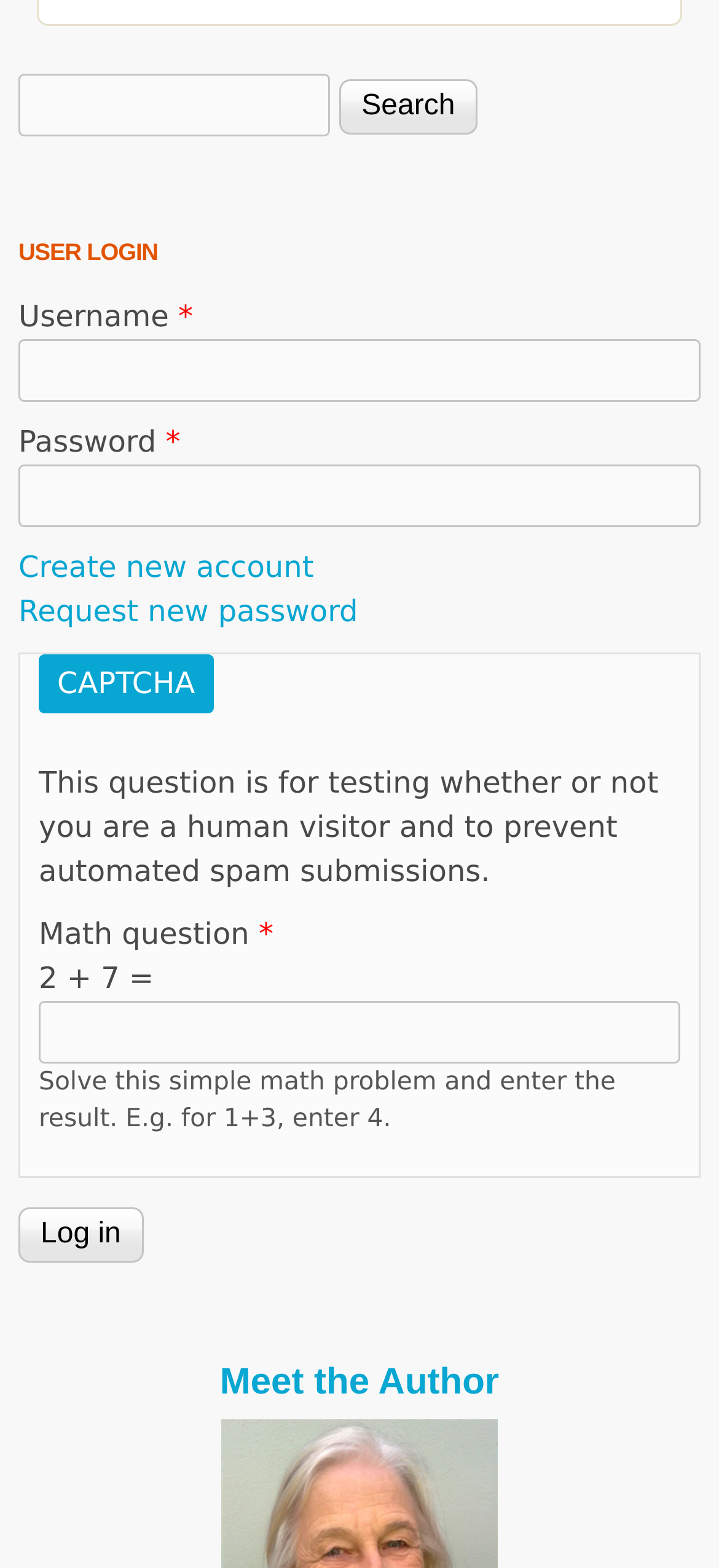Please identify the bounding box coordinates of the clickable element to fulfill the following instruction: "Create new account". The coordinates should be four float numbers between 0 and 1, i.e., [left, top, right, bottom].

[0.026, 0.35, 0.436, 0.373]